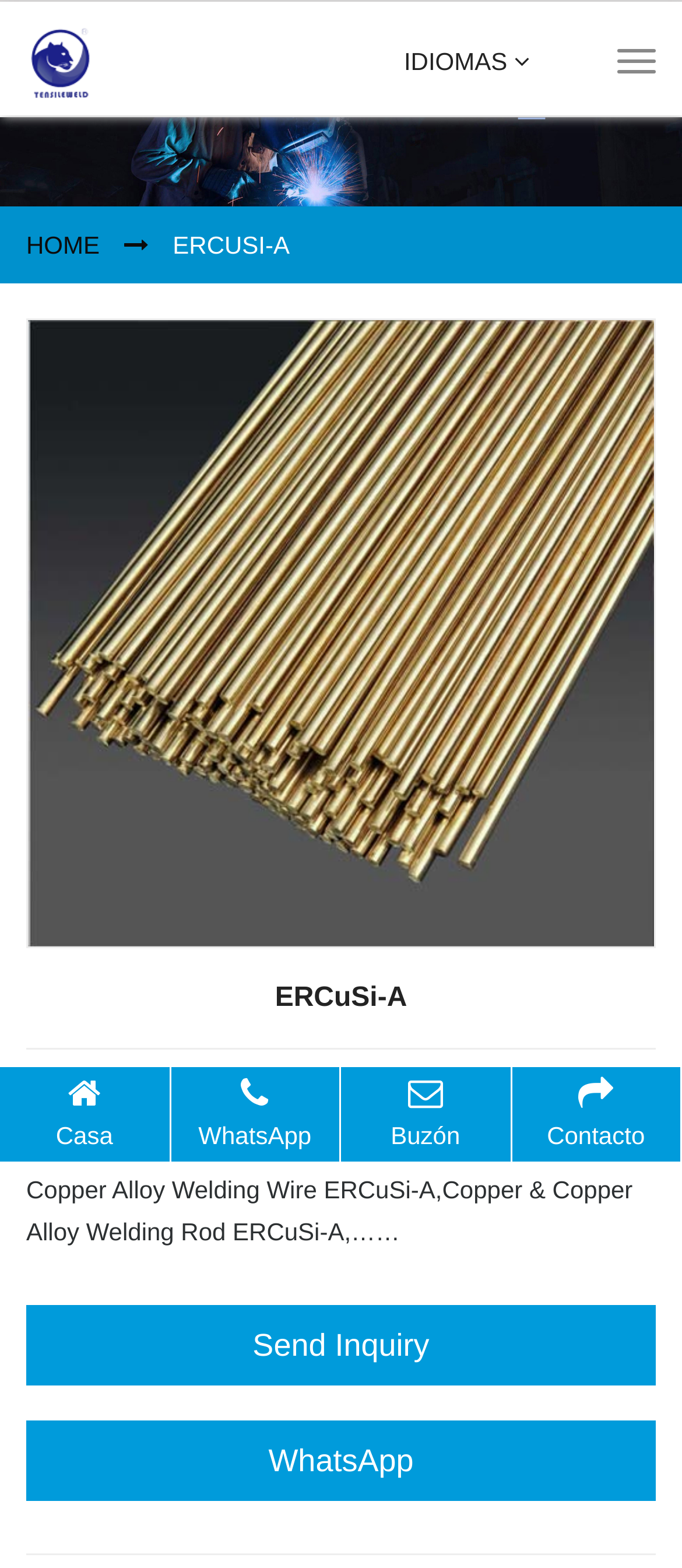Locate and provide the bounding box coordinates for the HTML element that matches this description: "Send Inquiry".

[0.041, 0.834, 0.959, 0.883]